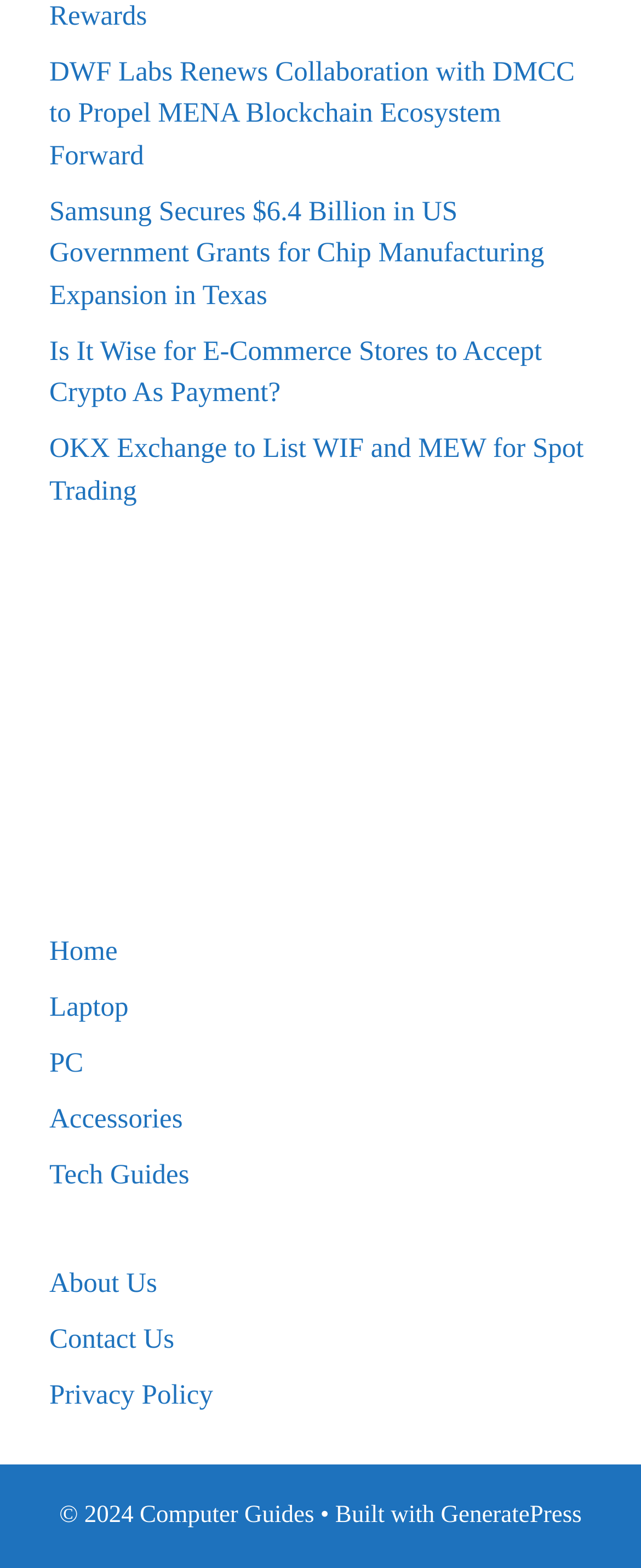Determine the bounding box coordinates of the element that should be clicked to execute the following command: "Contact Us".

[0.077, 0.844, 0.272, 0.864]